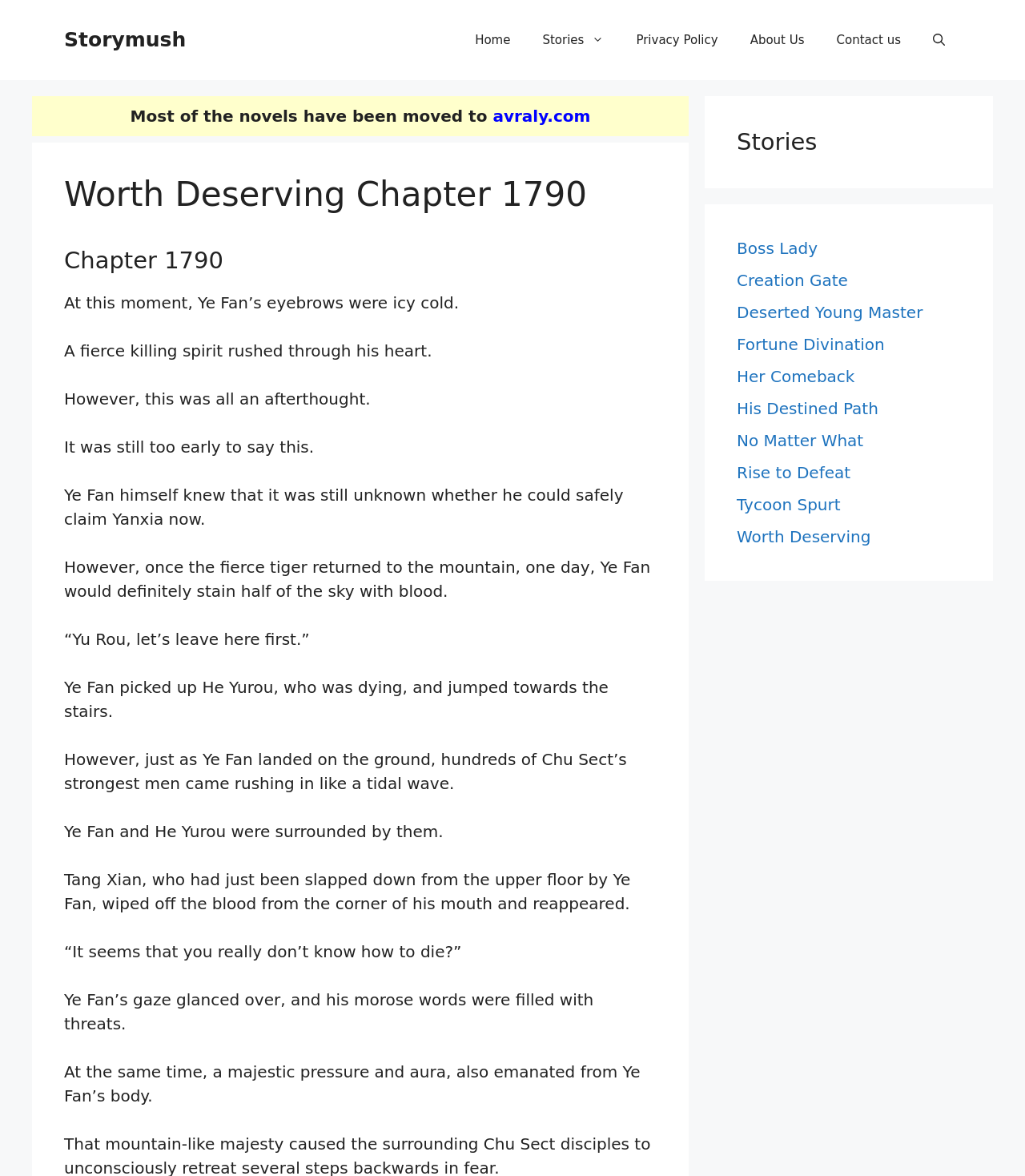Calculate the bounding box coordinates for the UI element based on the following description: "Home". Ensure the coordinates are four float numbers between 0 and 1, i.e., [left, top, right, bottom].

[0.448, 0.014, 0.514, 0.054]